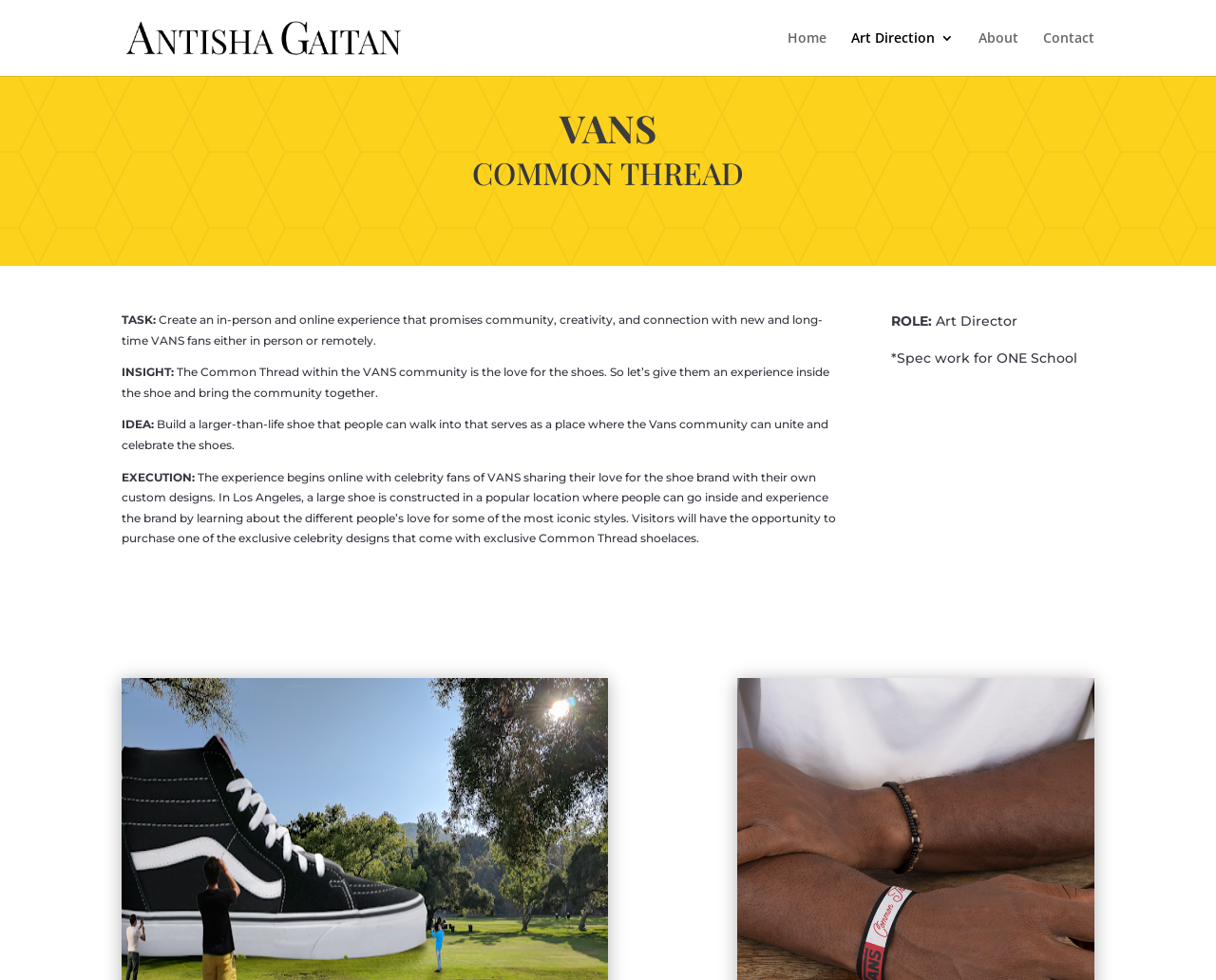Given the content of the image, can you provide a detailed answer to the question?
What is the idea behind the project?

The webpage mentions 'IDEA: Build a larger-than-life shoe that people can walk into that serves as a place where the Vans community can unite and celebrate the shoes.' which indicates that the idea behind the project is to build a large shoe that can be walked into.